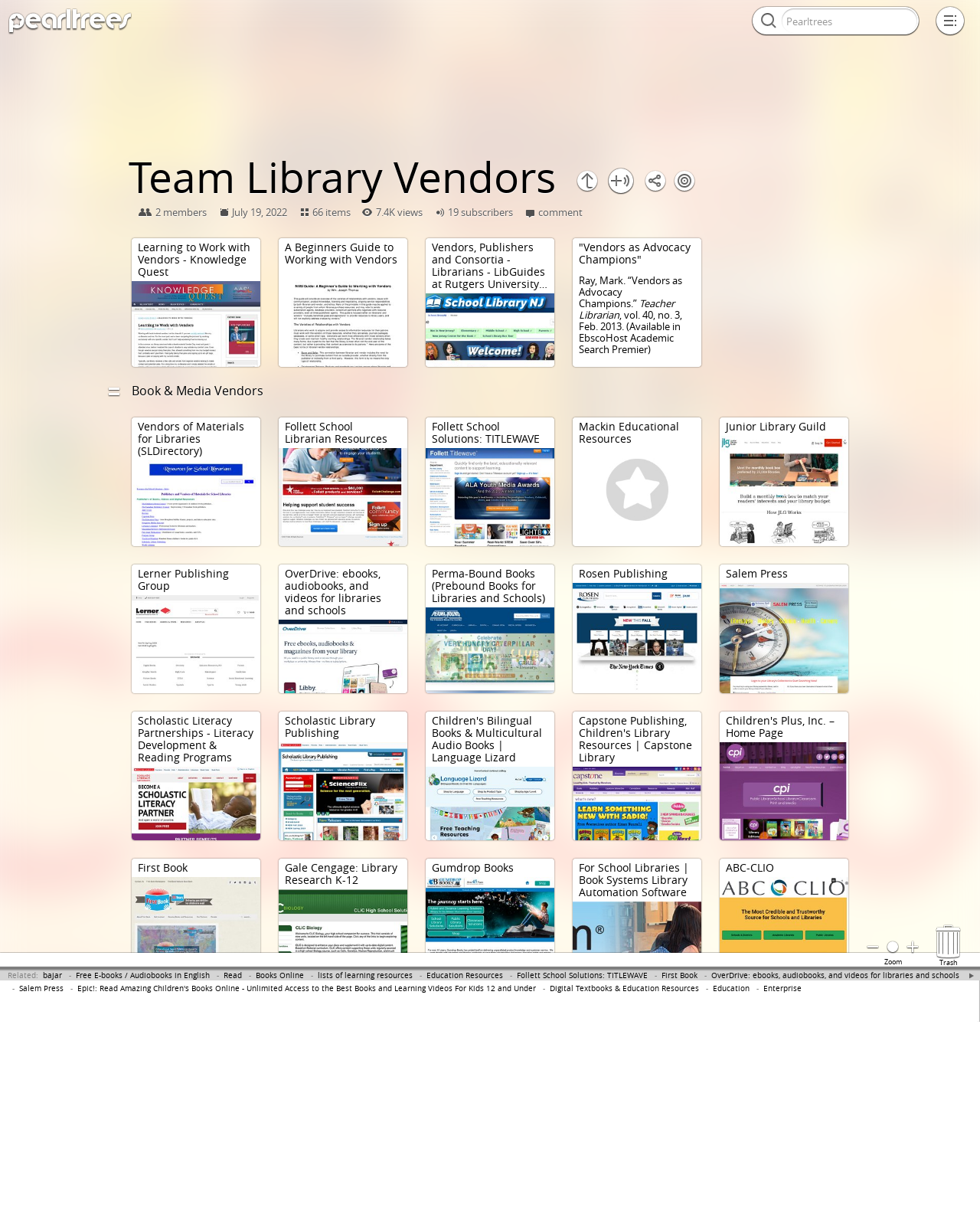Please find the bounding box coordinates of the element that you should click to achieve the following instruction: "Go to HOME page". The coordinates should be presented as four float numbers between 0 and 1: [left, top, right, bottom].

None